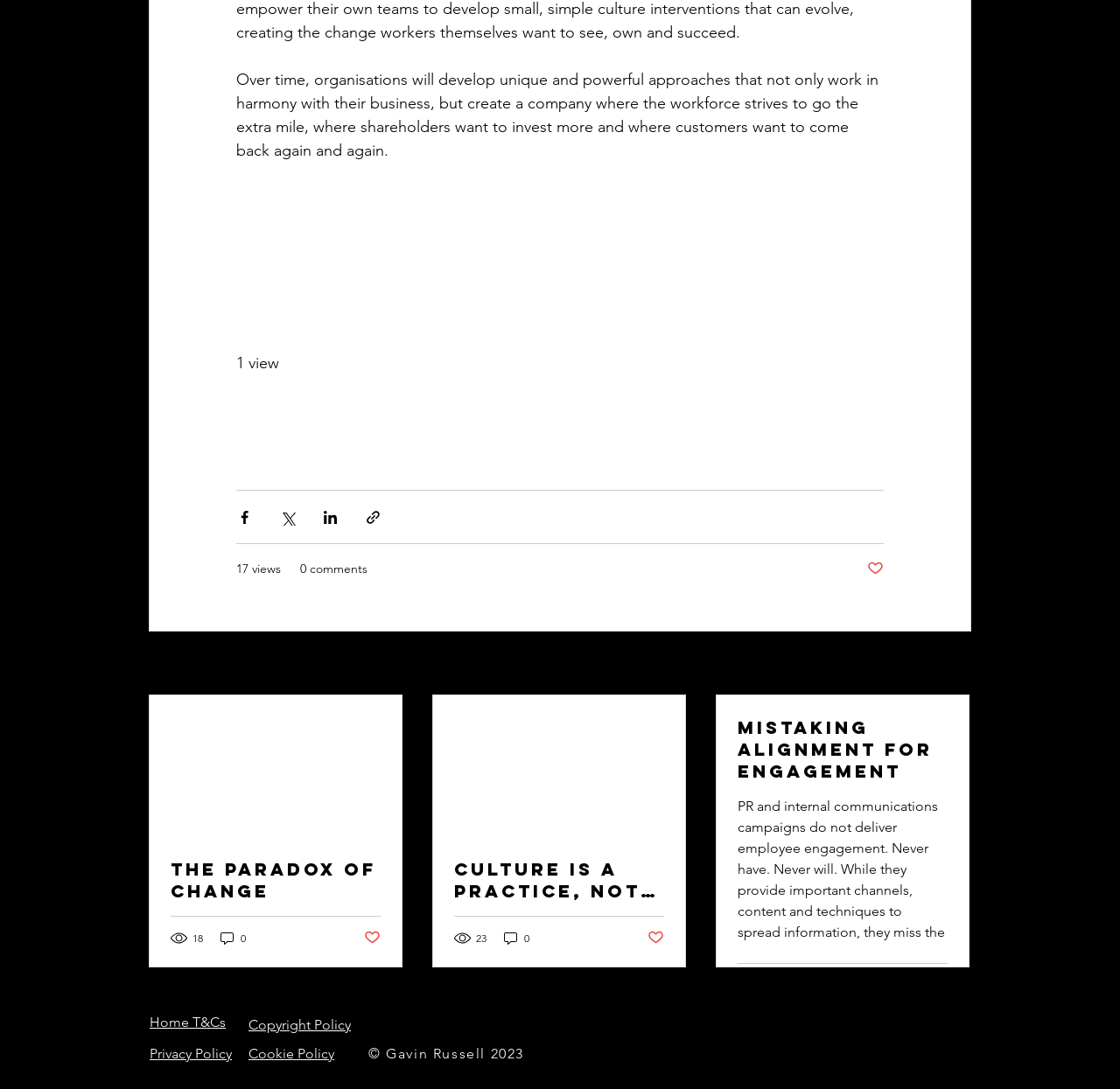What is the main topic of the webpage?
Use the image to answer the question with a single word or phrase.

Employee engagement